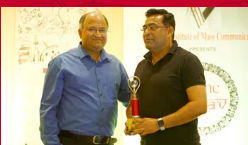Please provide a comprehensive response to the question below by analyzing the image: 
What is being presented to the individual in the image?

The caption explicitly states that one individual is presenting an award trophy to the other, indicating that the object being presented is a symbol of recognition or achievement.